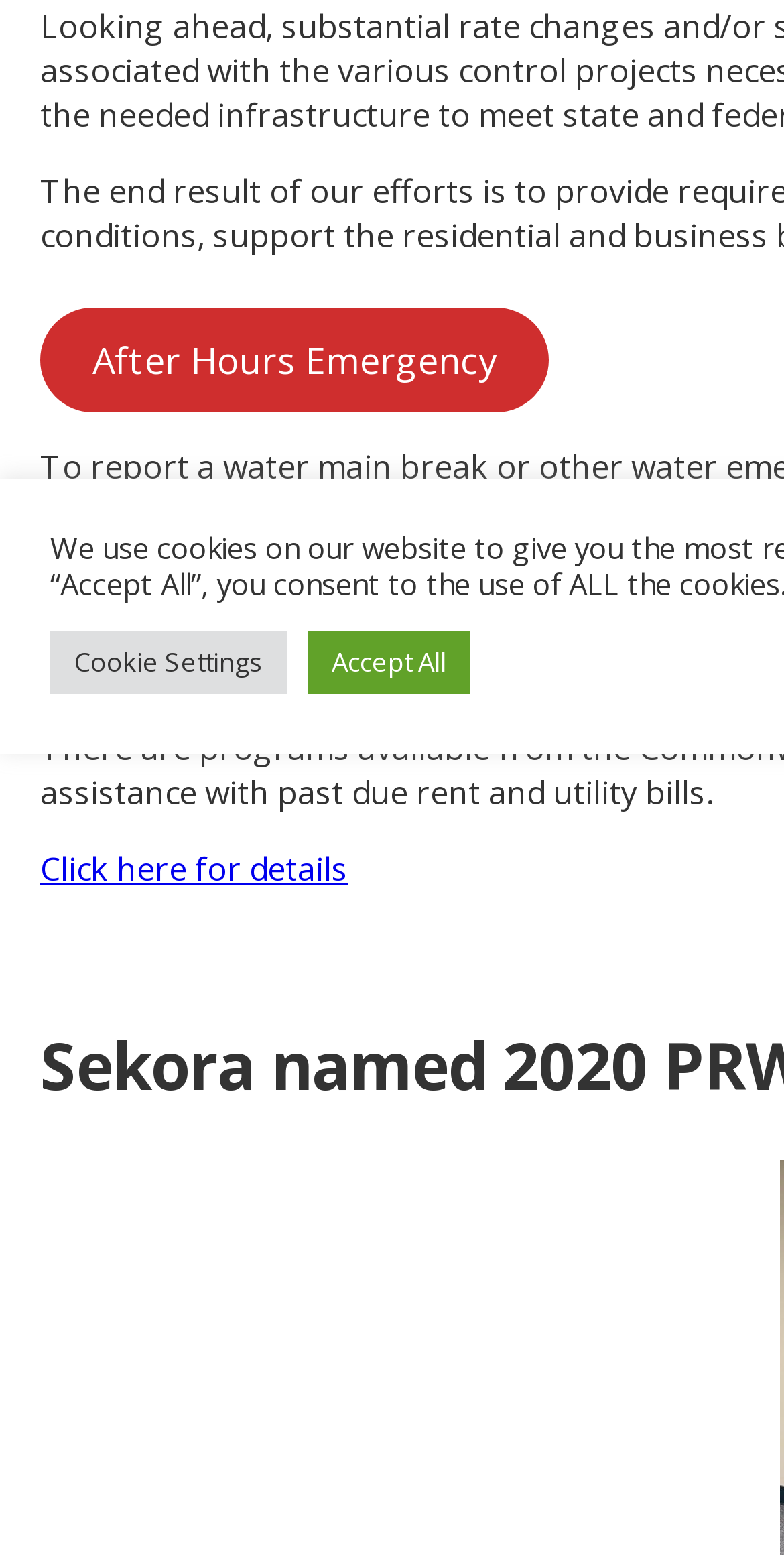Ascertain the bounding box coordinates for the UI element detailed here: "Accept All". The coordinates should be provided as [left, top, right, bottom] with each value being a float between 0 and 1.

[0.392, 0.406, 0.6, 0.446]